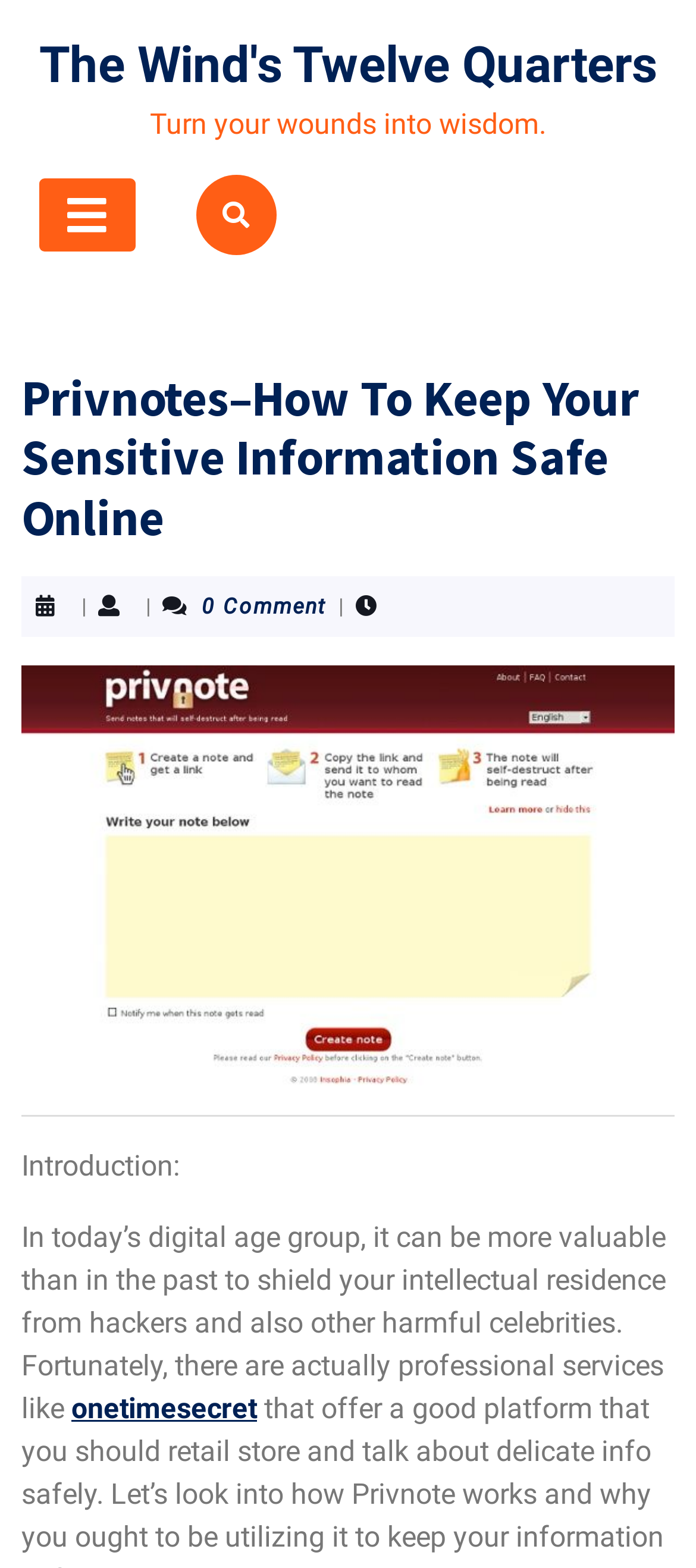Construct a thorough caption encompassing all aspects of the webpage.

The webpage appears to be a blog post or article about keeping sensitive information safe online. At the top, there is a link to "The Wind's Twelve Quarters" and a quote "Turn your wounds into wisdom." Below the quote, there is an open button represented by an icon. 

To the right of the open button, there is a link with a icon, which is followed by a heading that reads "Privnotes–How To Keep Your Sensitive Information Safe Online". This heading is separated from the rest of the content by a vertical line, and there is another vertical line to the right of it. Next to the second vertical line, there is a text "0 Comment". 

Below the heading, there is a thumbnail image related to the post, which takes up most of the width of the page. Underneath the image, there is a horizontal separator line. 

The main content of the post starts with a subheading "Introduction:", followed by a paragraph of text that discusses the importance of protecting intellectual property from hackers and malicious actors. The text mentions a service called "onetimesecret", which is a link.